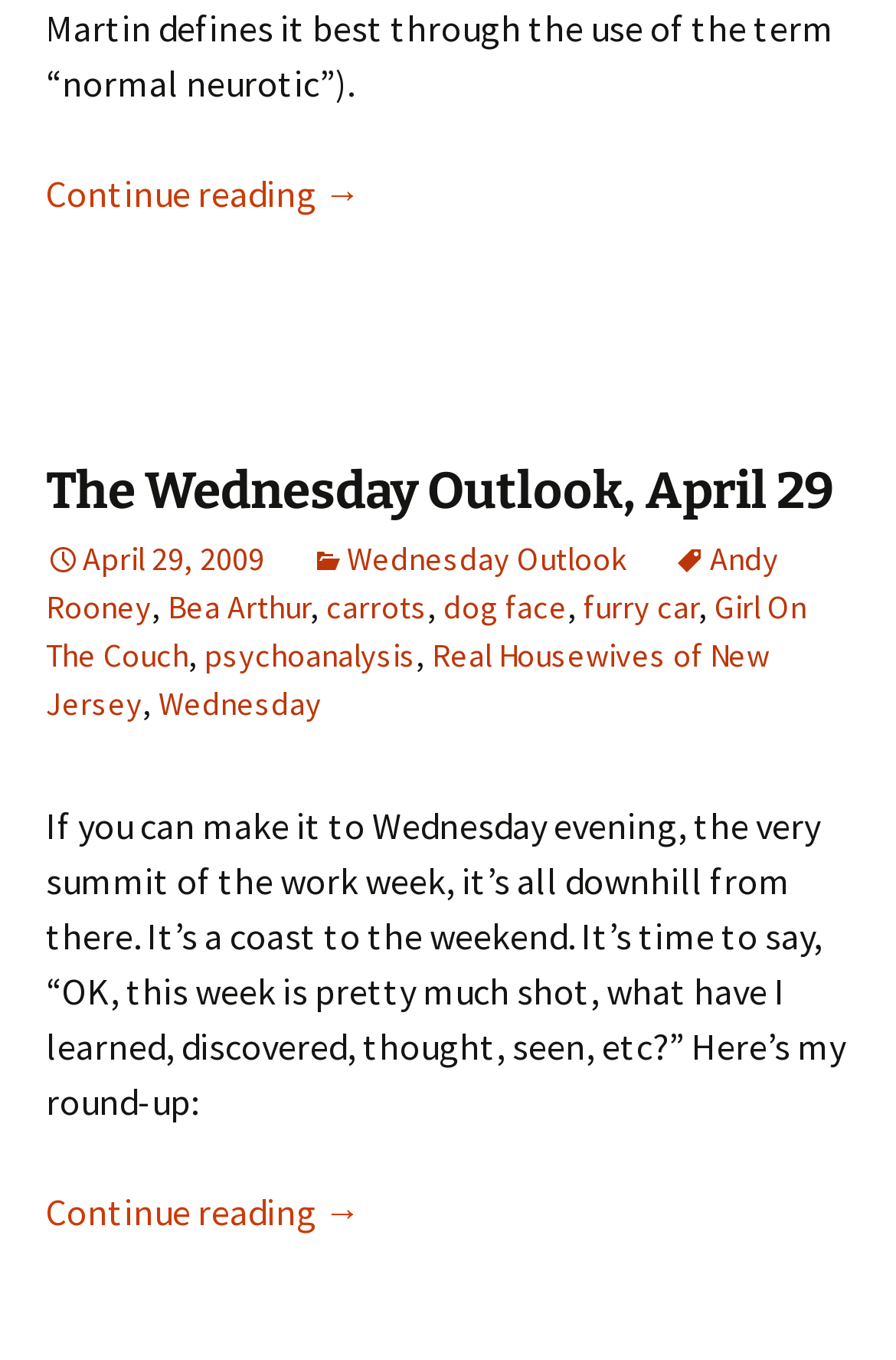Determine the bounding box coordinates of the clickable element necessary to fulfill the instruction: "Read the article about Real Housewives of New Jersey". Provide the coordinates as four float numbers within the 0 to 1 range, i.e., [left, top, right, bottom].

[0.051, 0.467, 0.859, 0.533]